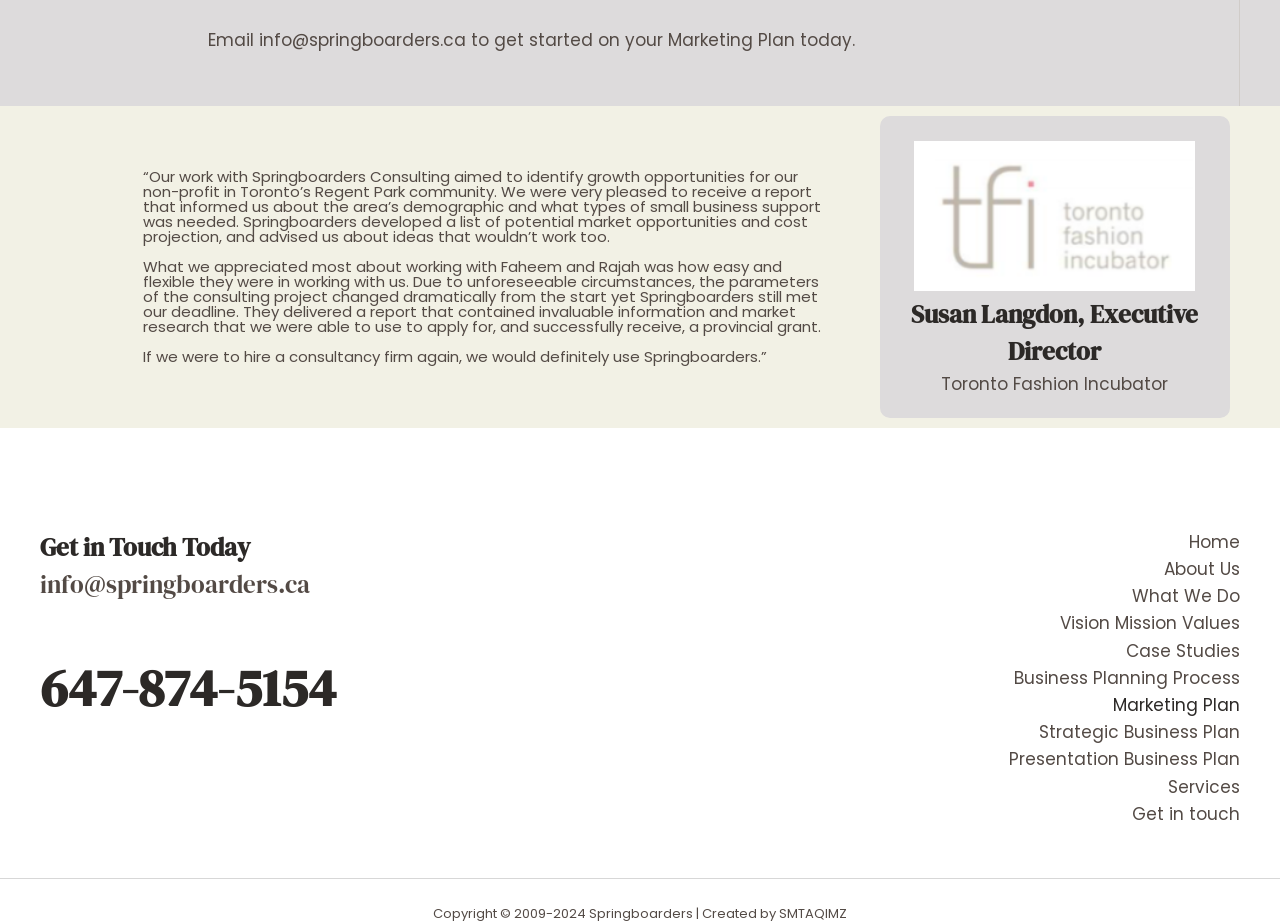Answer the question in one word or a short phrase:
What is the phone number to get in touch?

647-874-5154